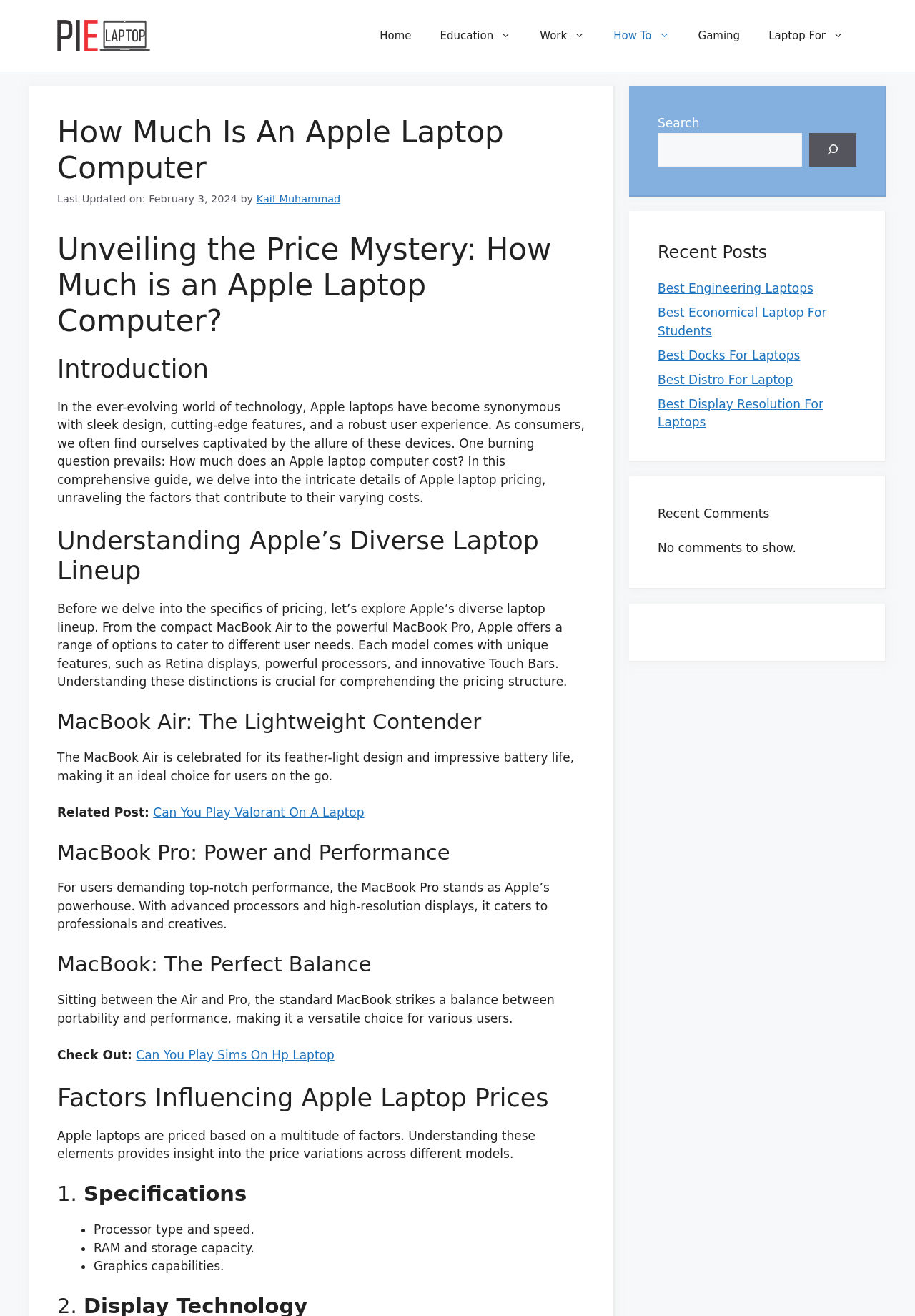Provide the bounding box coordinates for the area that should be clicked to complete the instruction: "Click on the 'Home' link".

[0.399, 0.011, 0.465, 0.043]